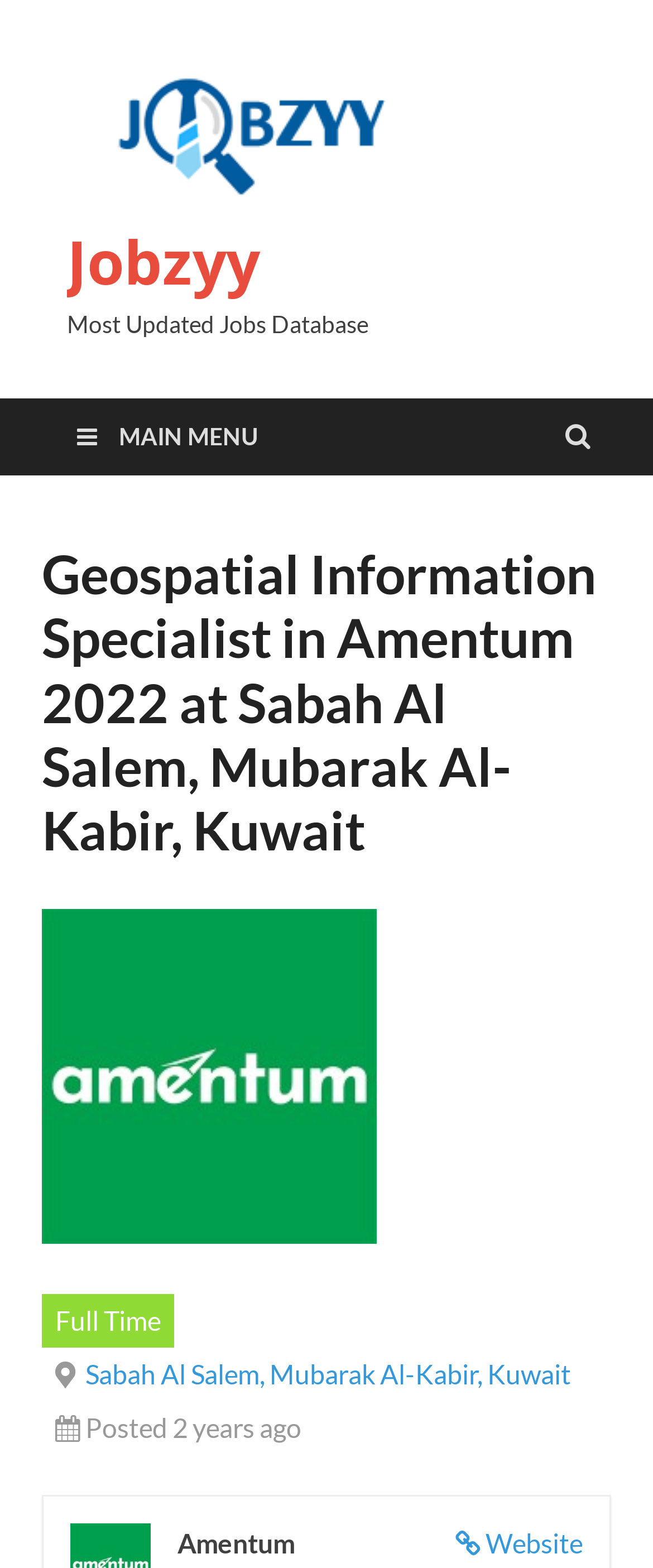Illustrate the webpage's structure and main components comprehensively.

The webpage is a job listing page for a Geospatial Information Specialist position at Amentum in Sabah Al Salem, Mubarak Al-Kabir, Kuwait. At the top left of the page, there is a logo and a link to "Jobzyy" with an accompanying image. Next to it, there is a link to "Jobzyy" again, followed by a text "Most Updated Jobs Database".

Below these elements, there is a main menu link with an icon, which expands to reveal a header section. The header section contains a heading that displays the job title, "Geospatial Information Specialist in Amentum 2022 at Sabah Al Salem, Mubarak Al-Kabir, Kuwait". 

Under the header section, there are several elements aligned horizontally. On the left, there is a "Full Time" label, followed by a link to the job location, "Sabah Al Salem, Mubarak Al-Kabir, Kuwait". Next to it, there is a time element that displays the job posting time, "Posted 2 years ago". 

At the bottom right of the page, there is a link to the company website, indicated by an icon.